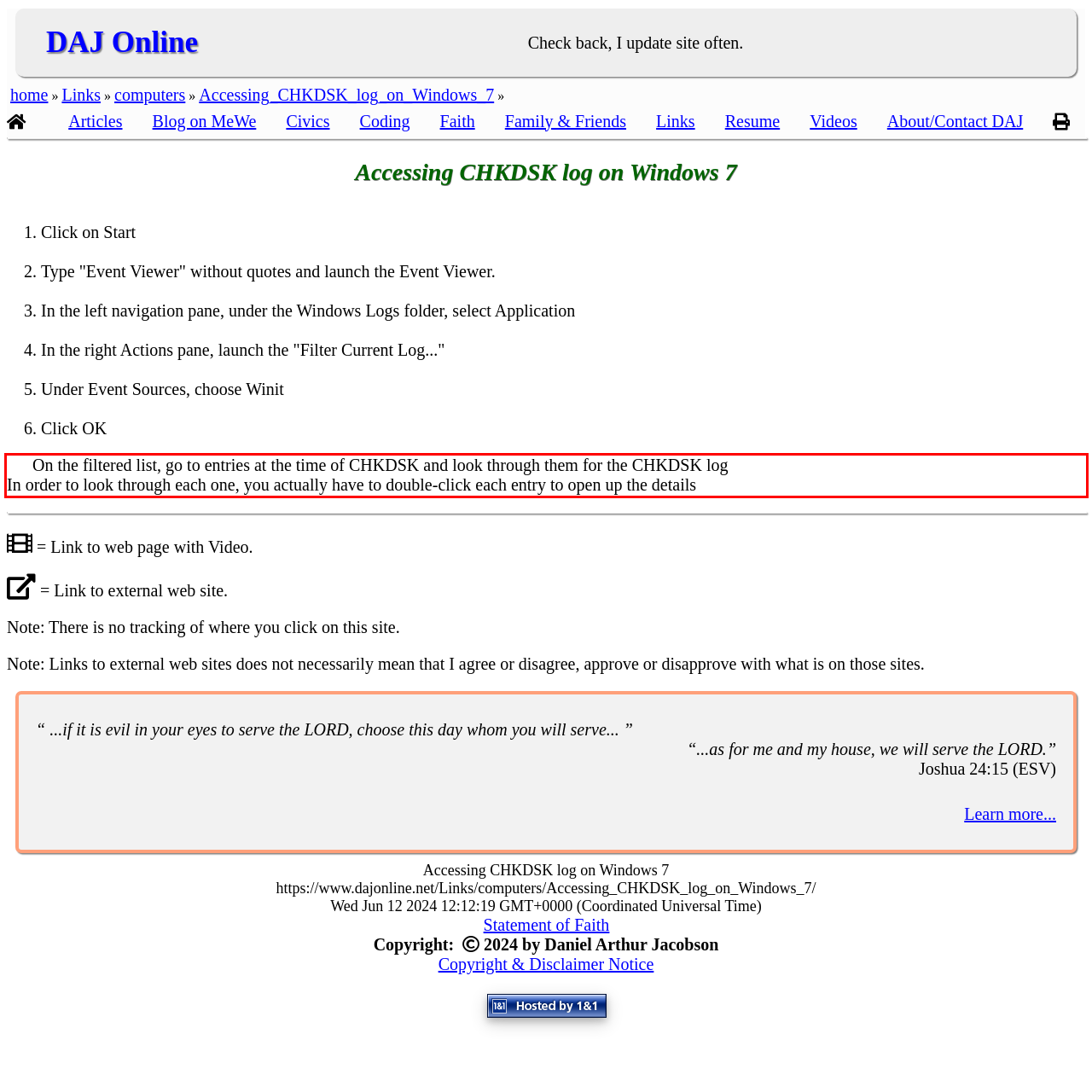Using the provided screenshot of a webpage, recognize the text inside the red rectangle bounding box by performing OCR.

On the filtered list, go to entries at the time of CHKDSK and look through them for the CHKDSK log In order to look through each one, you actually have to double-click each entry to open up the details